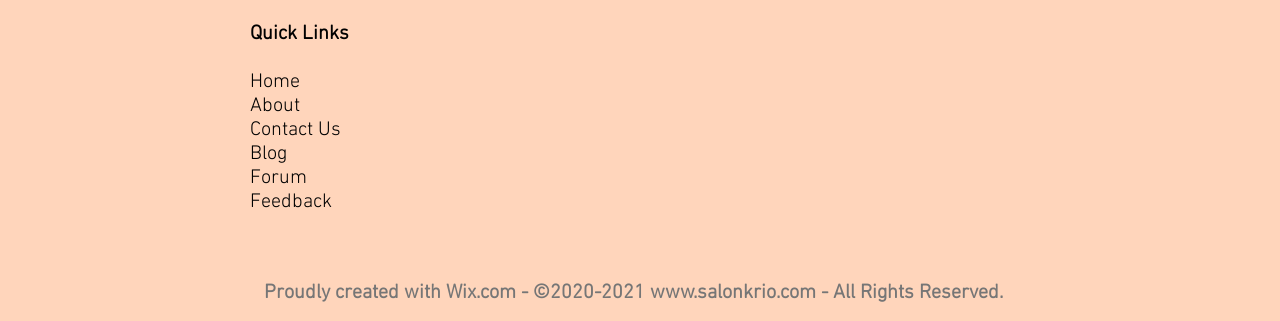Provide the bounding box coordinates of the UI element this sentence describes: "Contact Us".

[0.195, 0.366, 0.266, 0.441]